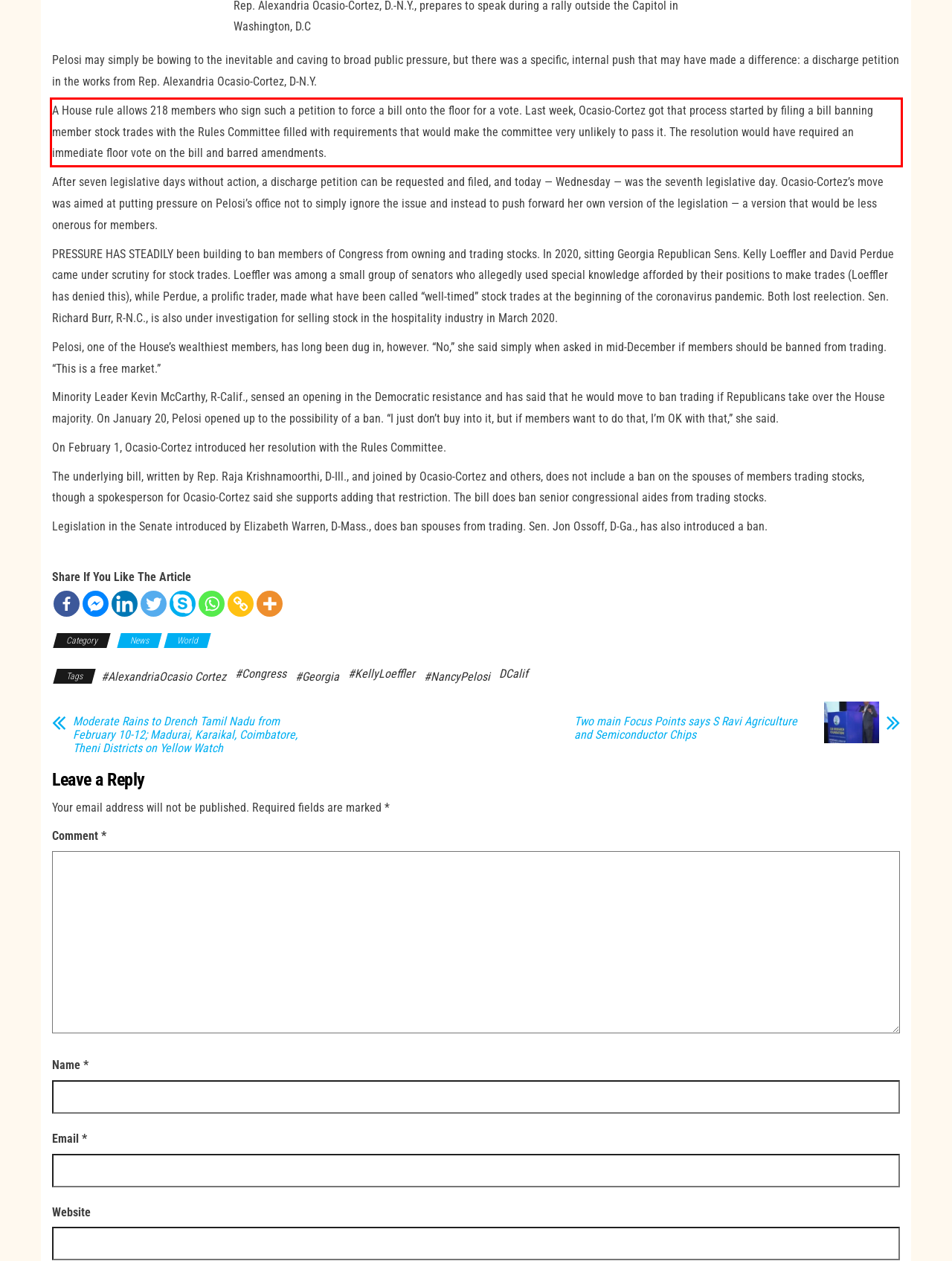The screenshot provided shows a webpage with a red bounding box. Apply OCR to the text within this red bounding box and provide the extracted content.

A House rule allows 218 members who sign such a petition to force a bill onto the floor for a vote. Last week, Ocasio-Cortez got that process started by filing a bill banning member stock trades with the Rules Committee filled with requirements that would make the committee very unlikely to pass it. The resolution would have required an immediate floor vote on the bill and barred amendments.